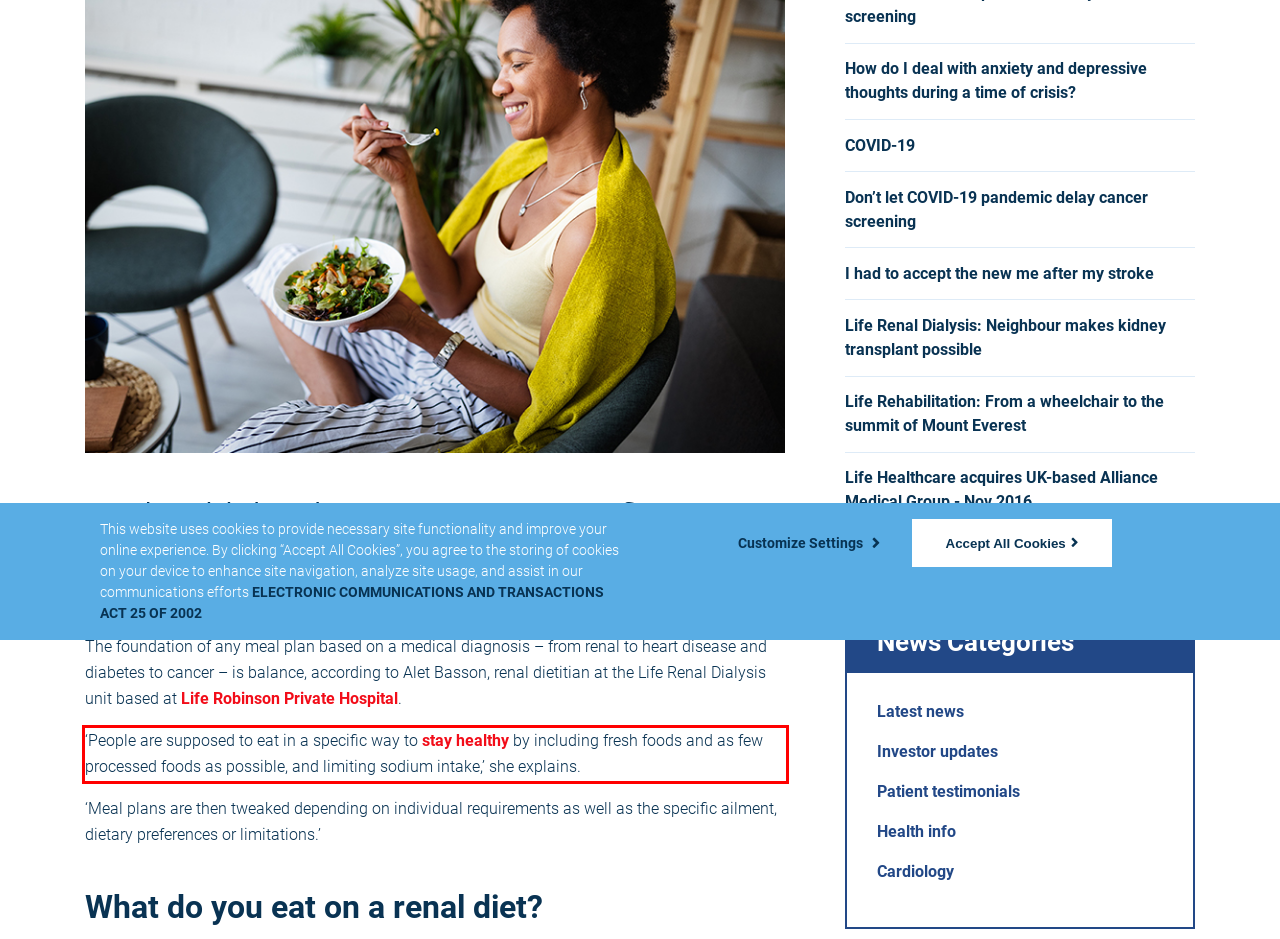Observe the screenshot of the webpage, locate the red bounding box, and extract the text content within it.

‘People are supposed to eat in a specific way to stay healthy by including fresh foods and as few processed foods as possible, and limiting sodium intake,’ she explains.